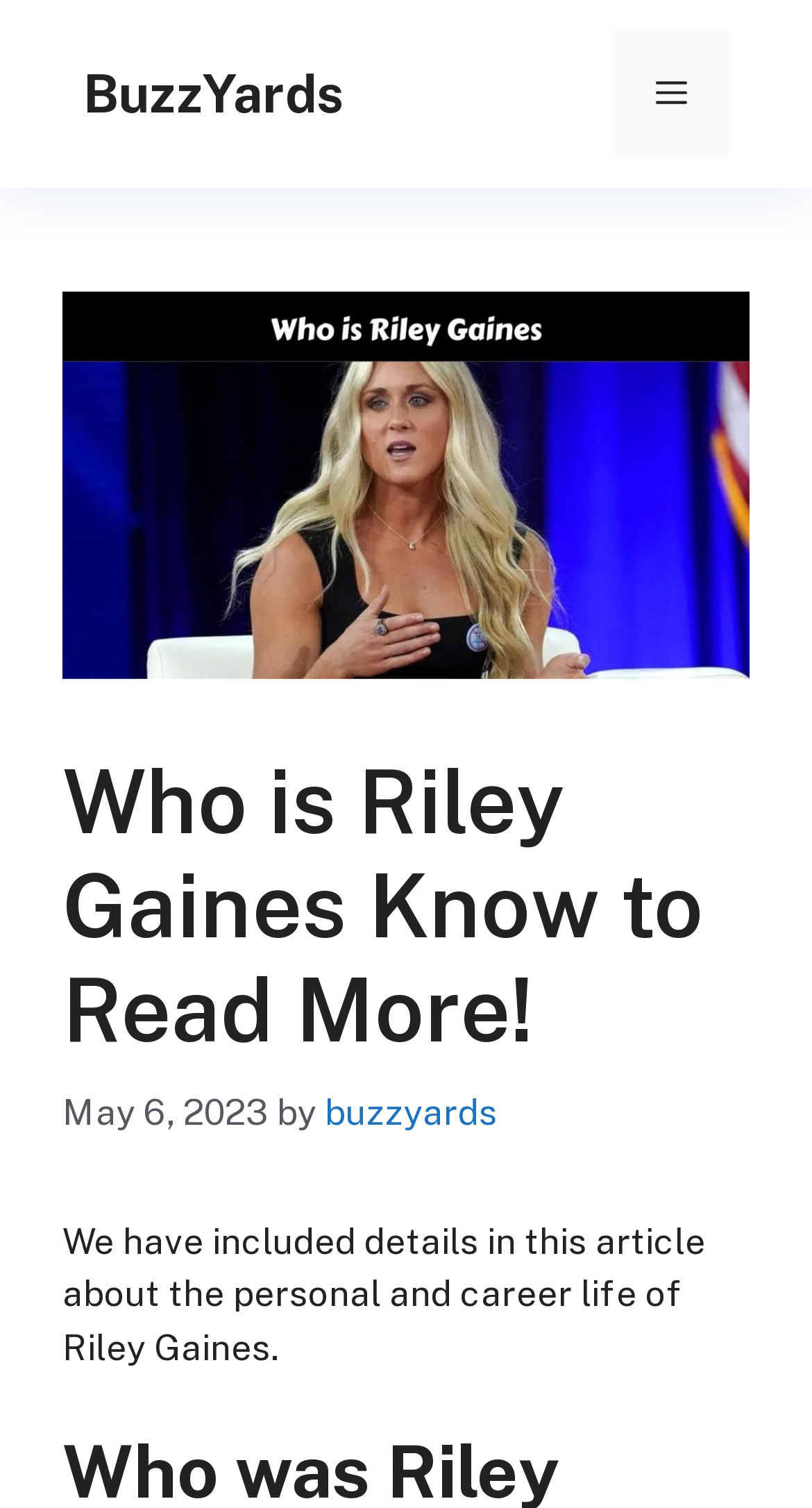What is the name of the person represented?
Analyze the image and deliver a detailed answer to the question.

The name of the person represented can be found in the header section of the webpage, which is 'Who is Riley Gaines Know to Read More!'.